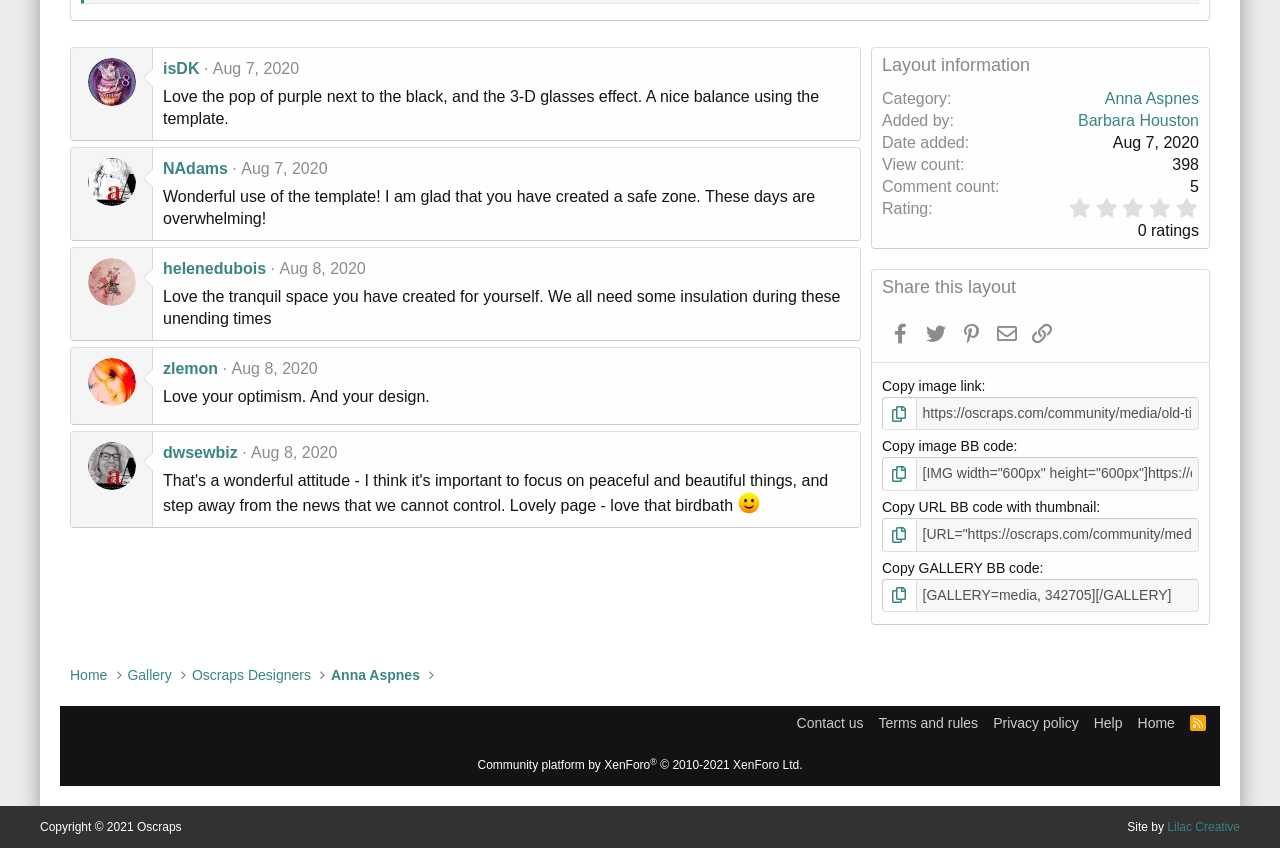Find the UI element described as: "Lilac Creative" and predict its bounding box coordinates. Ensure the coordinates are four float numbers between 0 and 1, [left, top, right, bottom].

[0.912, 0.967, 0.969, 0.984]